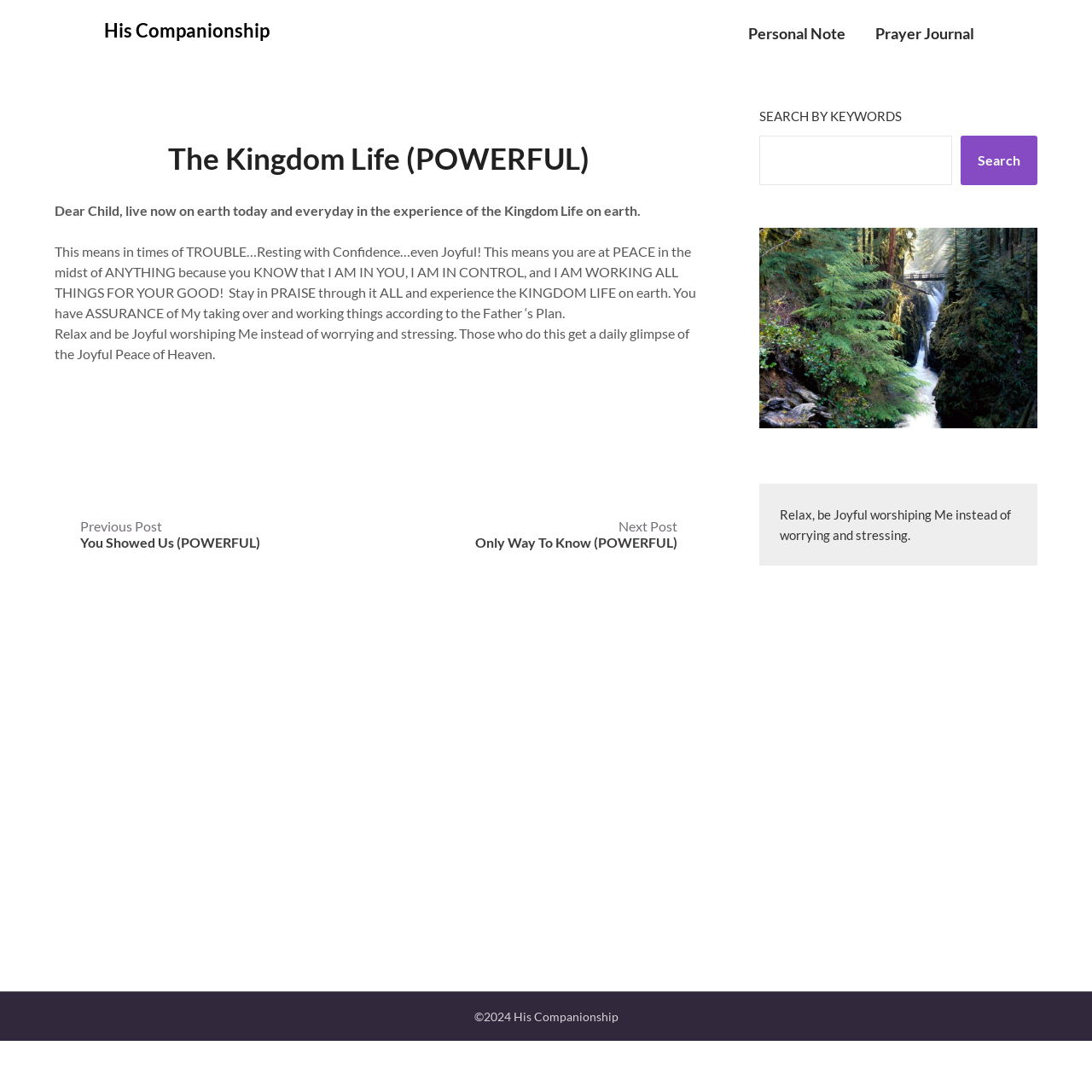Locate the bounding box for the described UI element: "Wines". Ensure the coordinates are four float numbers between 0 and 1, formatted as [left, top, right, bottom].

None